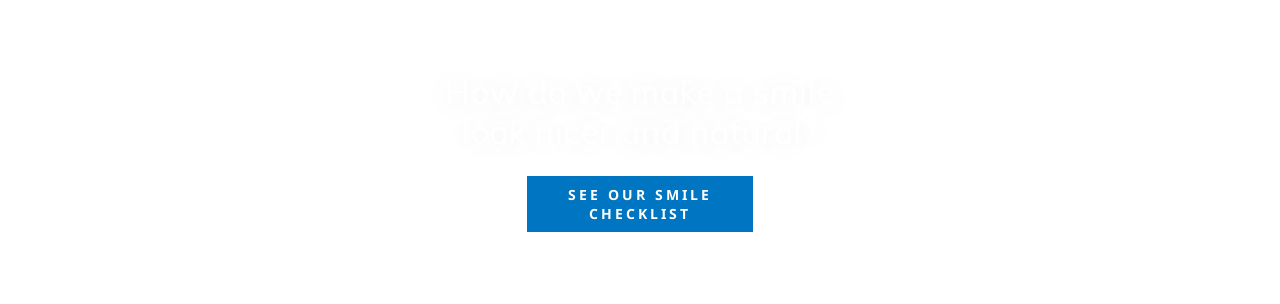Describe every significant element in the image thoroughly.

The image features a soft, white background showcasing the heading "How do we make a smile look nicer and natural?" prominently displayed at the top. Below the heading, there is a bright blue button with white text that reads "SEE OUR SMILE CHECKLIST," inviting viewers to learn more about enhancing their smiles. This image serves as an engaging visual element on the webpage, likely aimed at drawing attention to dental care tips or services related to smile enhancement.